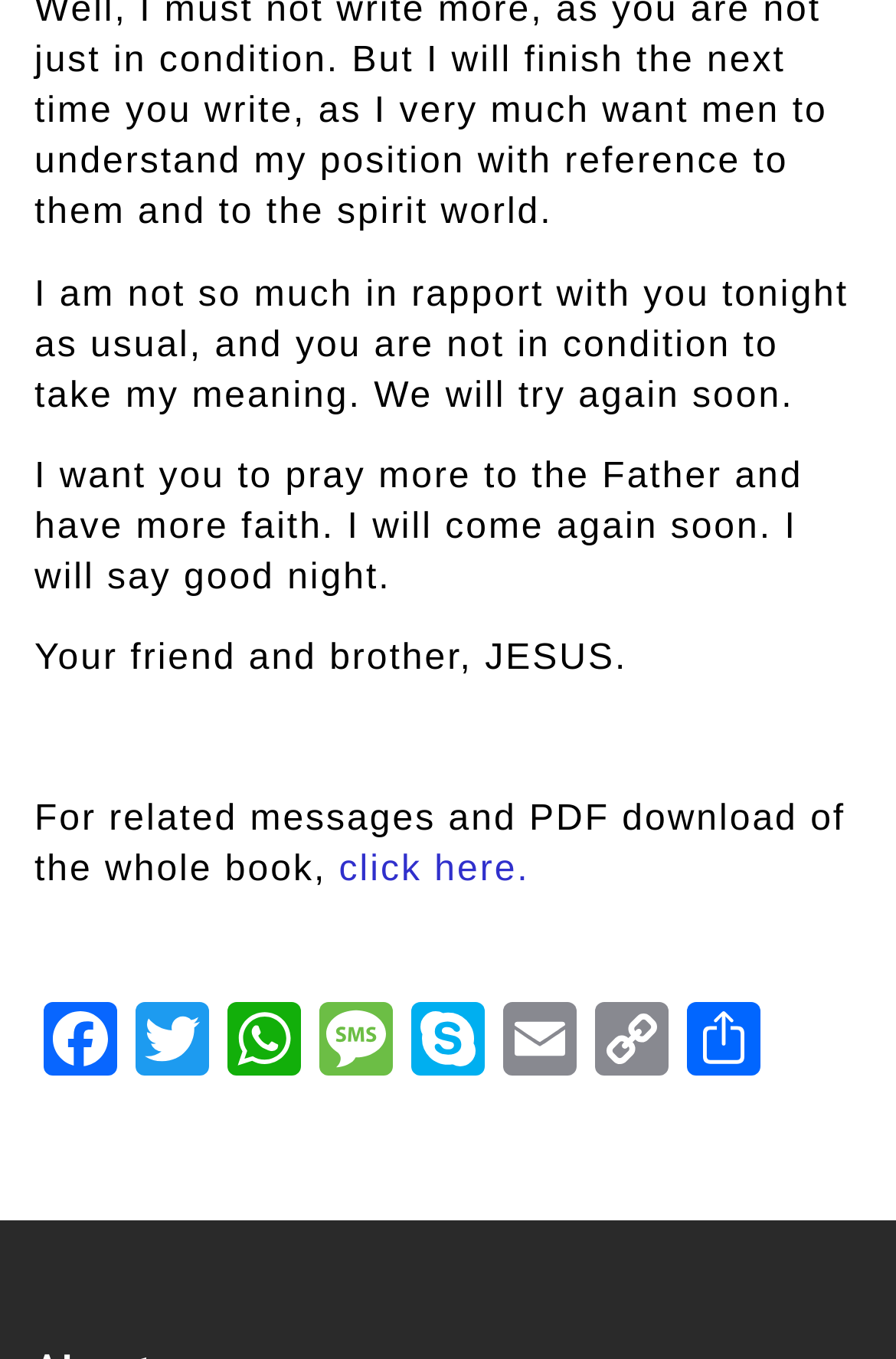Point out the bounding box coordinates of the section to click in order to follow this instruction: "copy the link".

[0.654, 0.737, 0.756, 0.803]